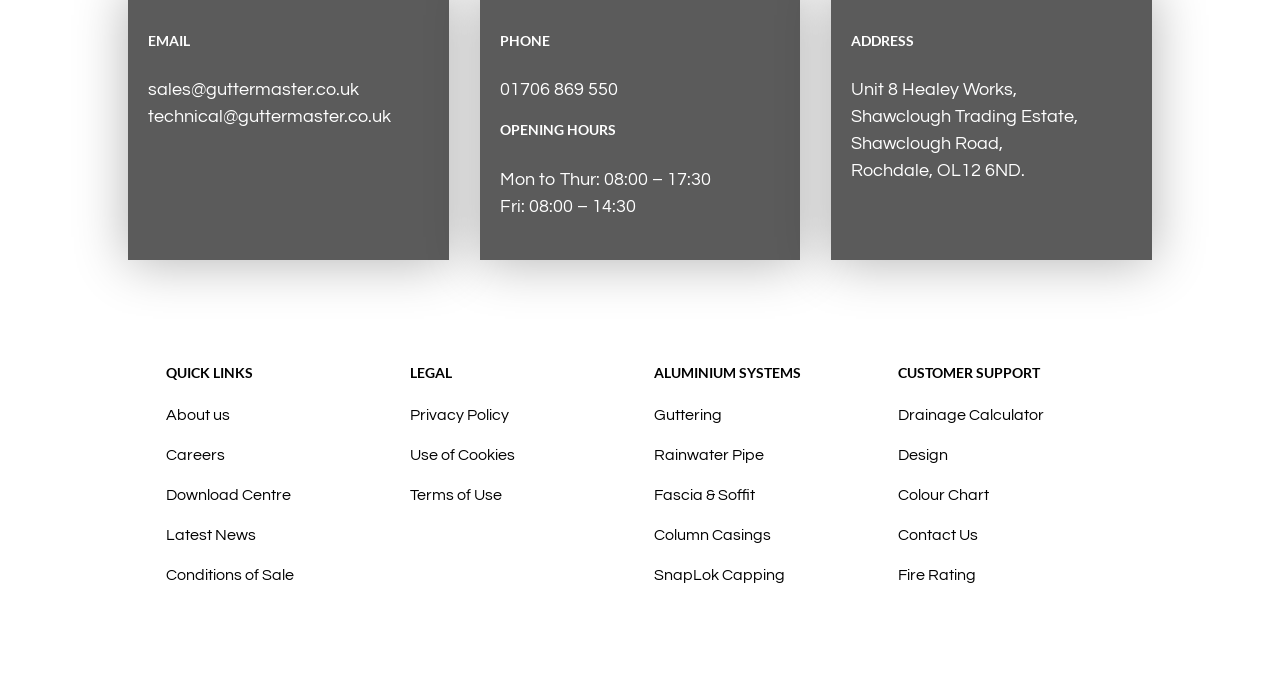Based on the element description: "Download Centre", identify the bounding box coordinates for this UI element. The coordinates must be four float numbers between 0 and 1, listed as [left, top, right, bottom].

[0.13, 0.7, 0.228, 0.723]